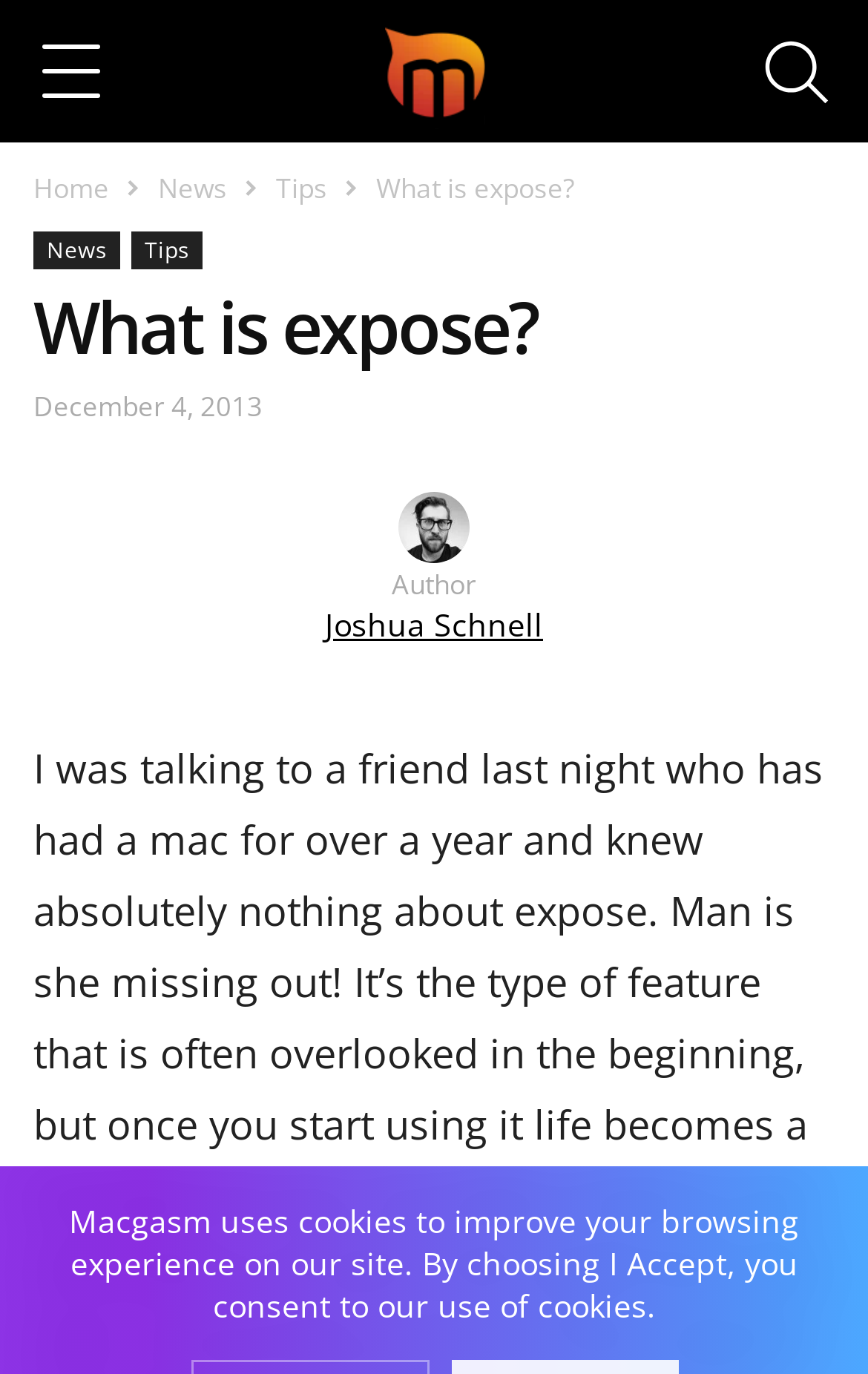What is the purpose of the textbox at the top?
Could you please answer the question thoroughly and with as much detail as possible?

I determined the purpose of the textbox by looking at the surrounding elements, including the button with the text 'Search' and the placeholder text 'Search macgasm.net', which suggest that the textbox is for searching the website.